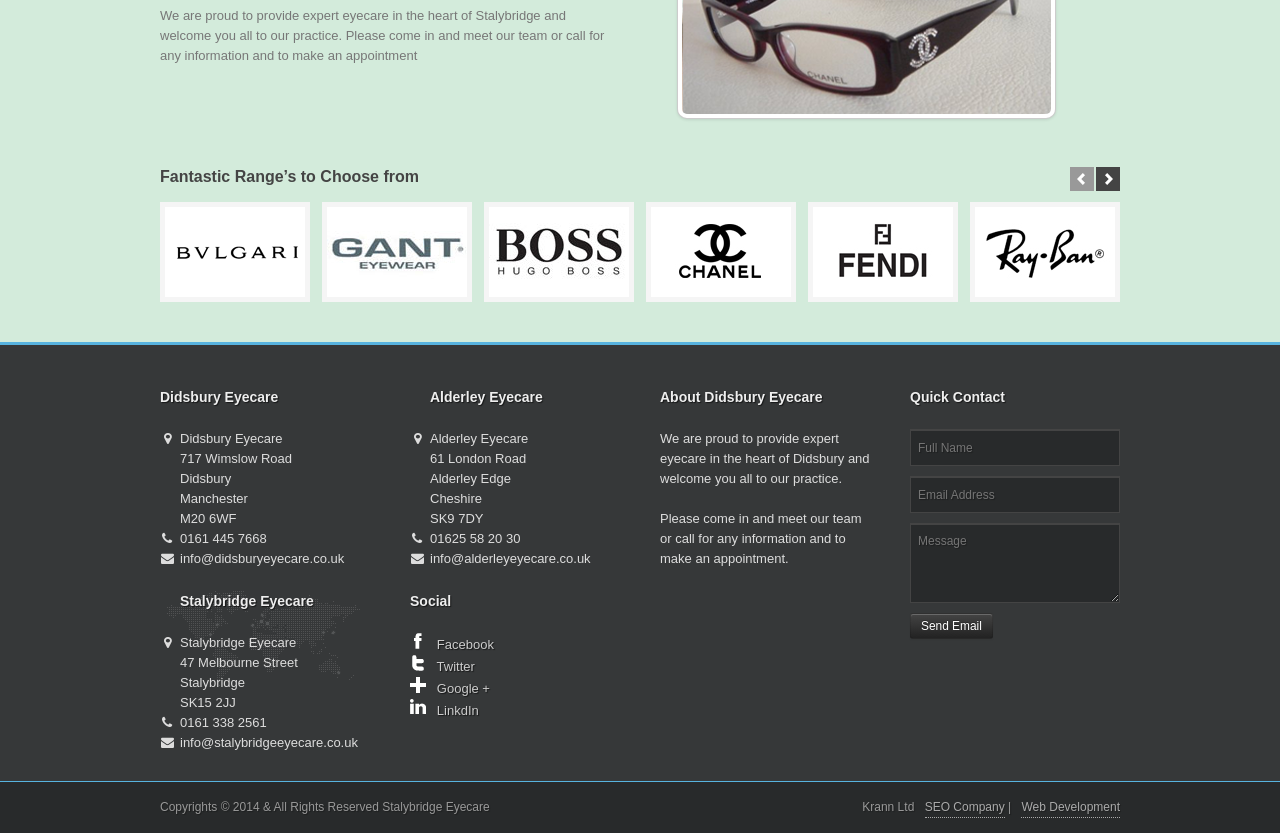Answer the question briefly using a single word or phrase: 
What is the purpose of the 'Quick Contact' section?

To send an email